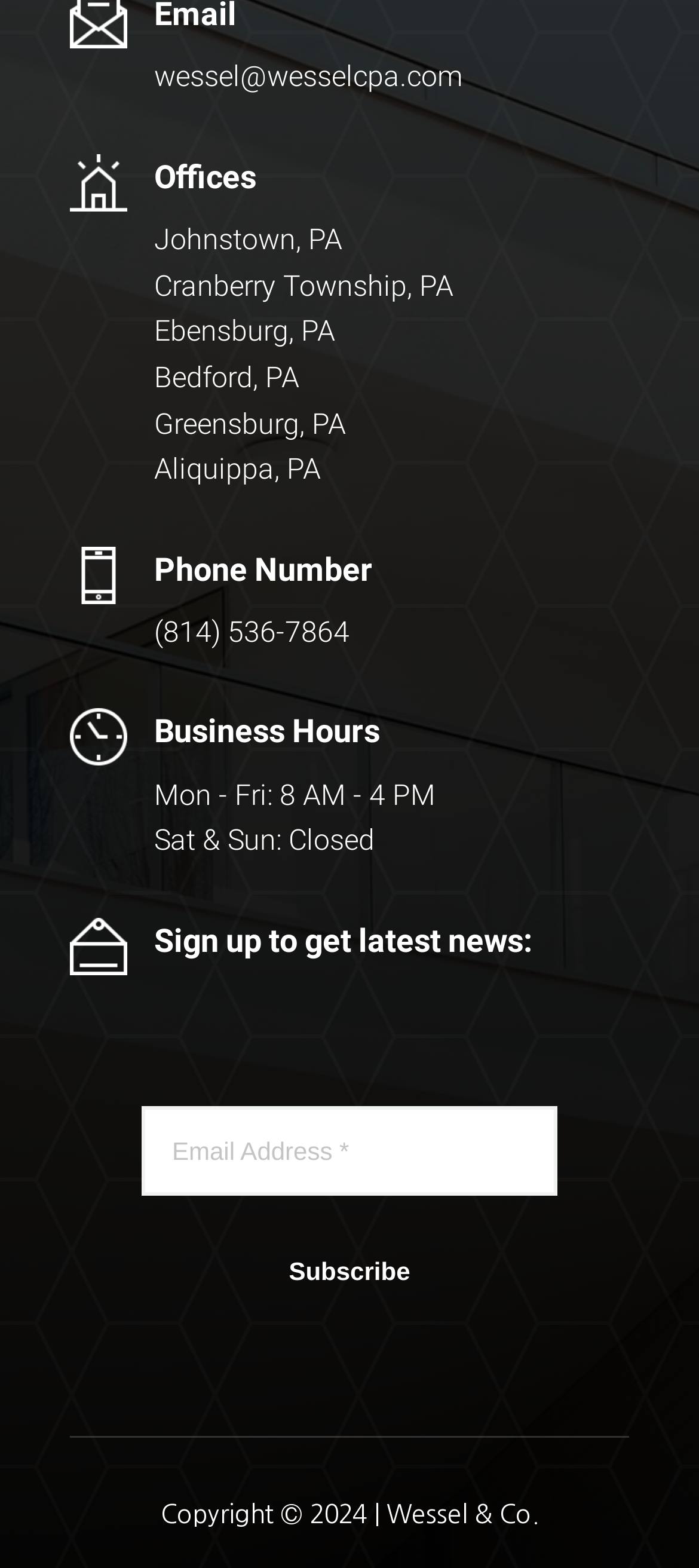What is the purpose of the textbox?
Using the image as a reference, answer the question in detail.

I found a textbox with a label 'Email Address *', which suggests that the purpose of the textbox is to input an email address, likely for subscribing to a newsletter or receiving updates.